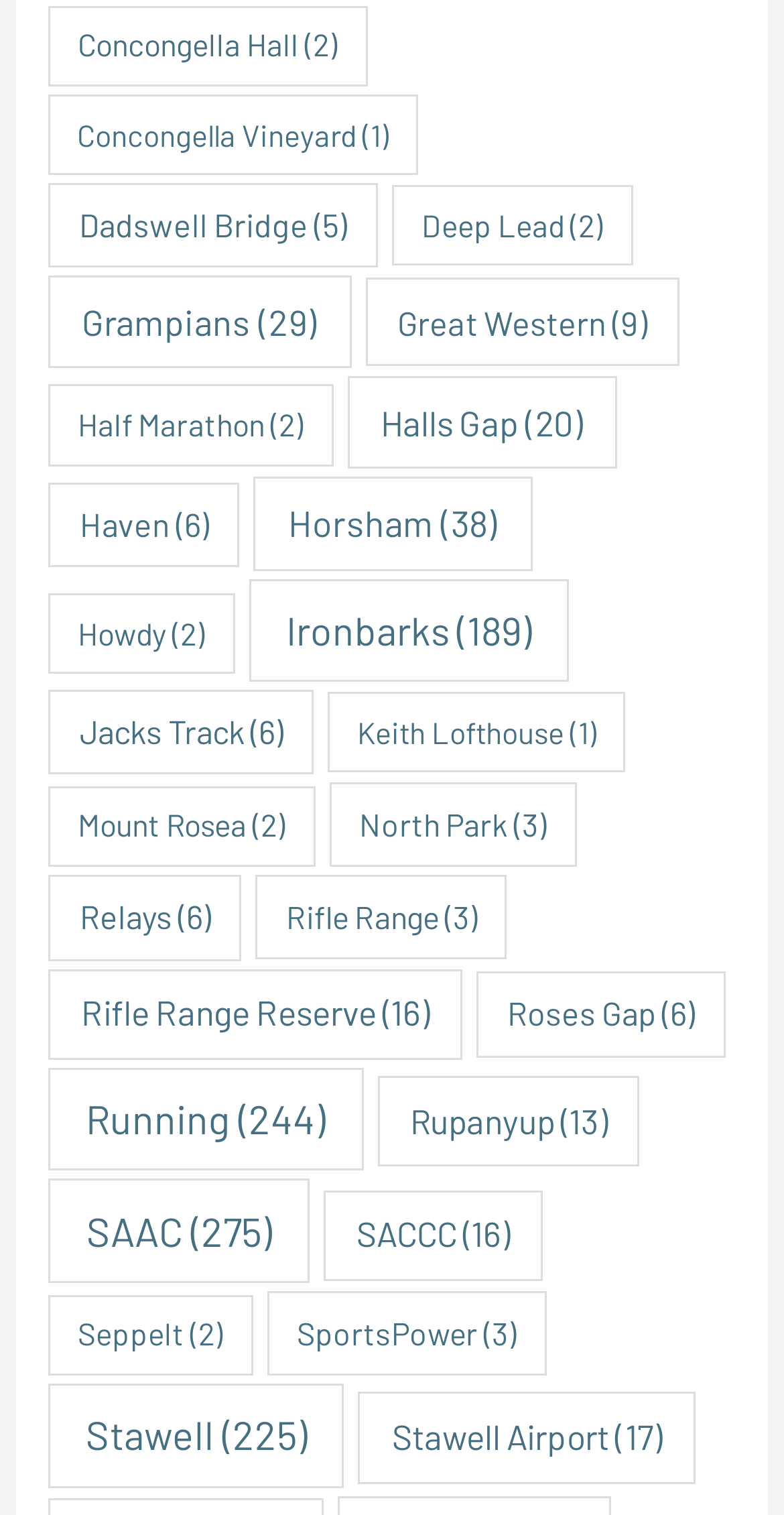Please identify the bounding box coordinates of the area that needs to be clicked to fulfill the following instruction: "View Grampians."

[0.061, 0.182, 0.448, 0.243]